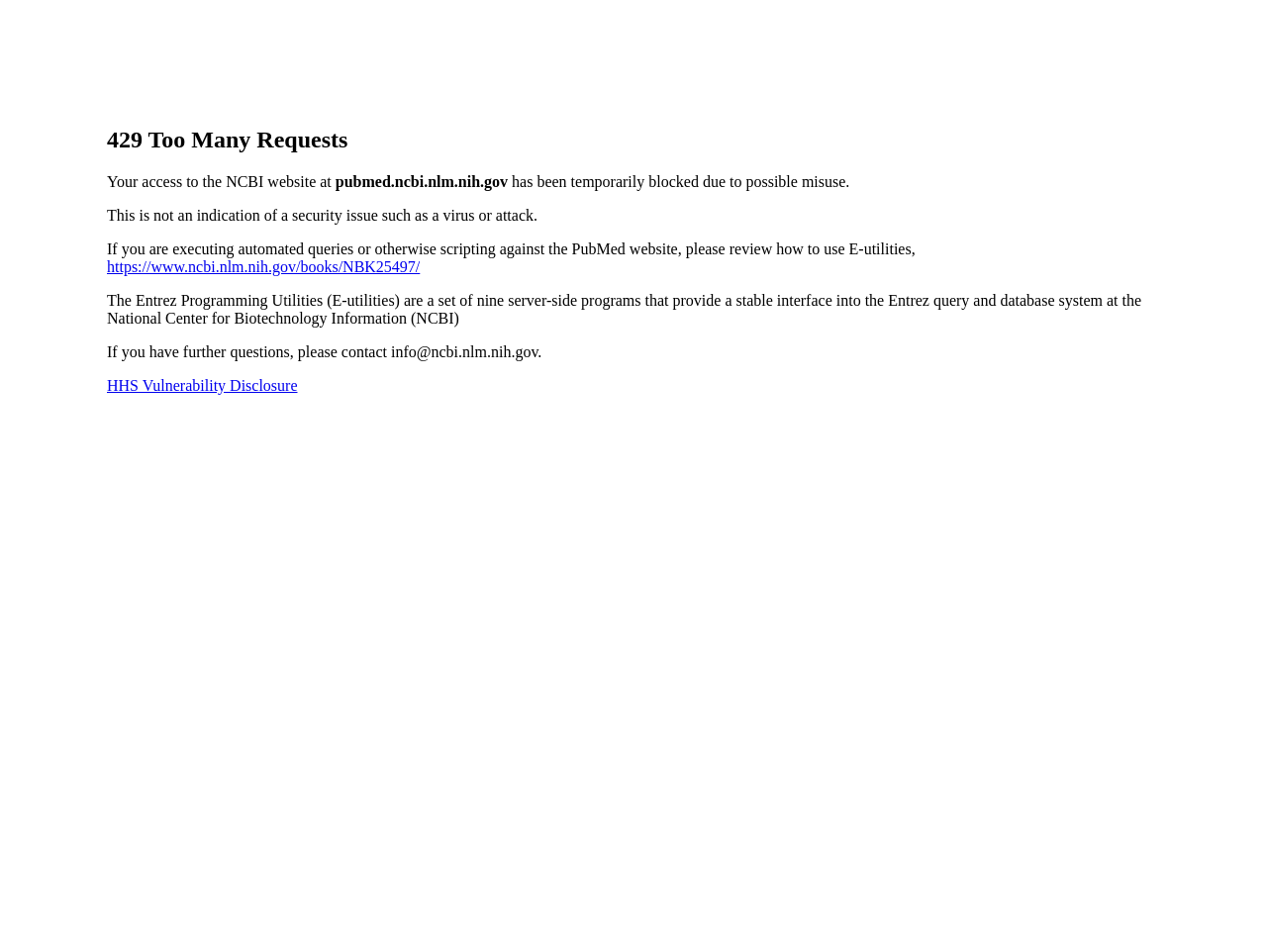What should automated queries review?
Please provide a comprehensive answer based on the visual information in the image.

According to the text, if you are executing automated queries or otherwise scripting against the PubMed website, you should review how to use E-utilities, which is mentioned in the sentence 'If you are executing automated queries or otherwise scripting against the PubMed website, please review how to use E-utilities,'